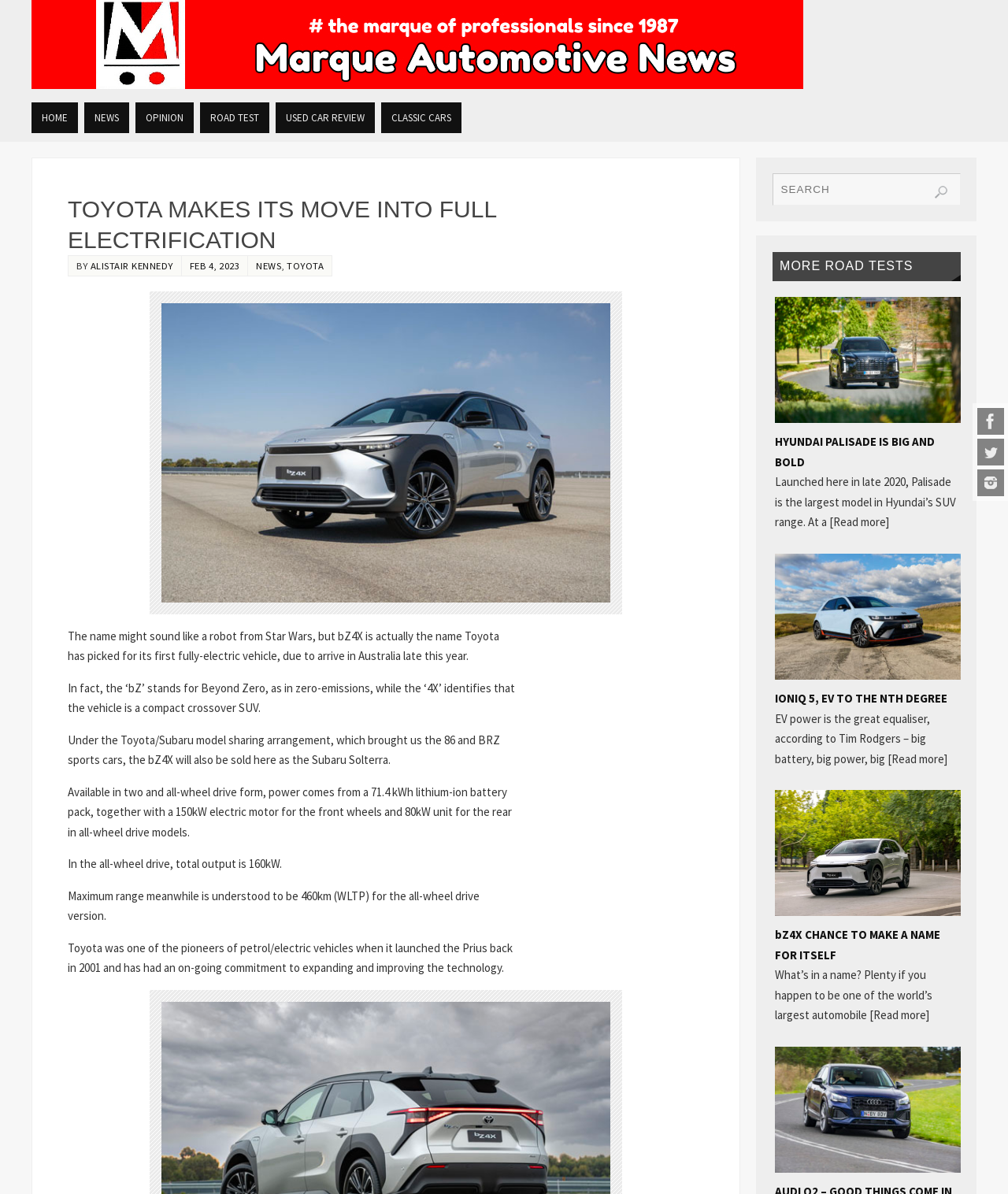Pinpoint the bounding box coordinates of the element to be clicked to execute the instruction: "Search for something".

[0.766, 0.145, 0.953, 0.172]